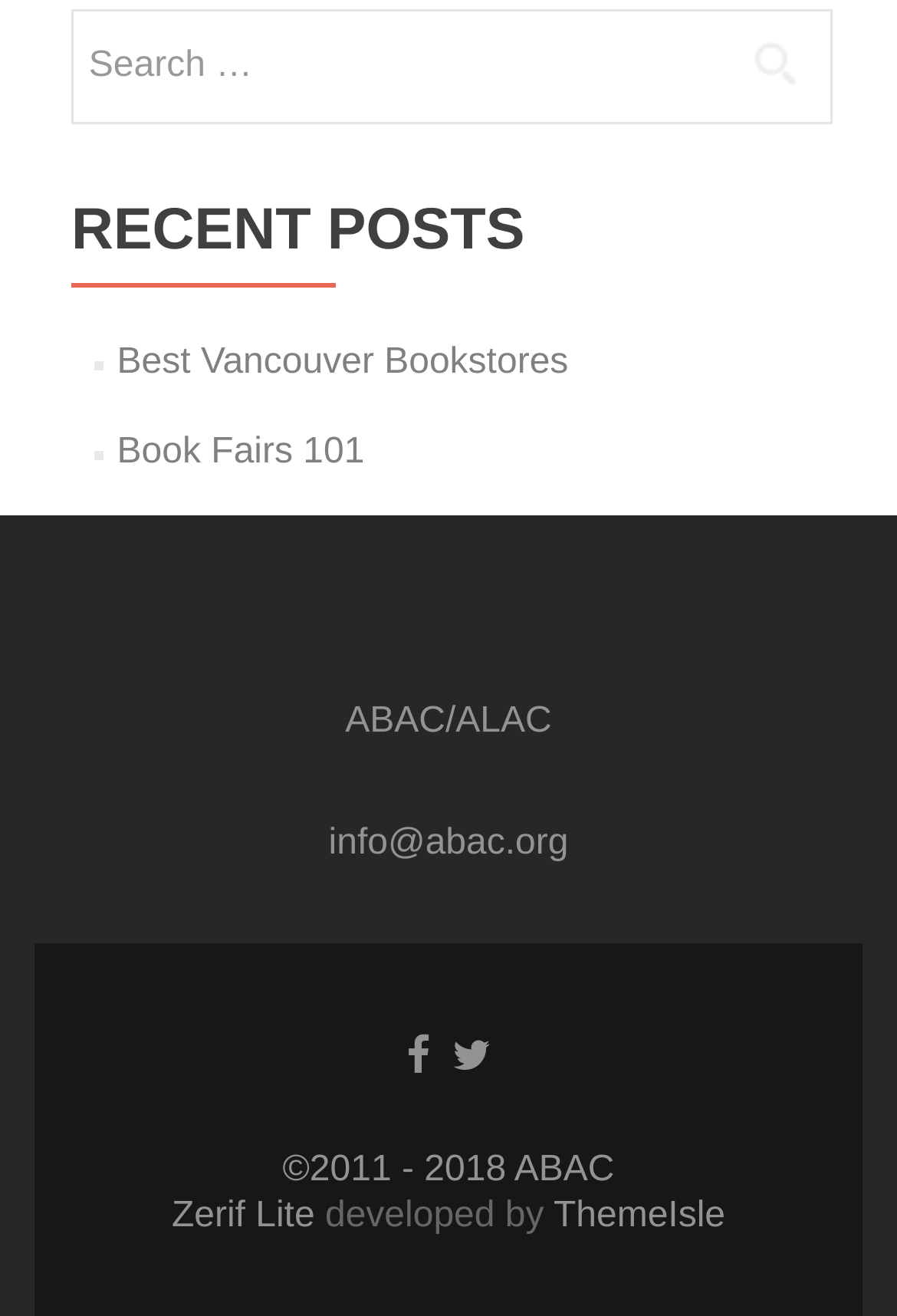Look at the image and write a detailed answer to the question: 
What is the search button text?

The search button is located at the top of the webpage, and its text is 'Search'. This can be determined by looking at the bounding box coordinates of the button element, which is [0.805, 0.007, 0.923, 0.087], and its OCR text, which is 'Search'.